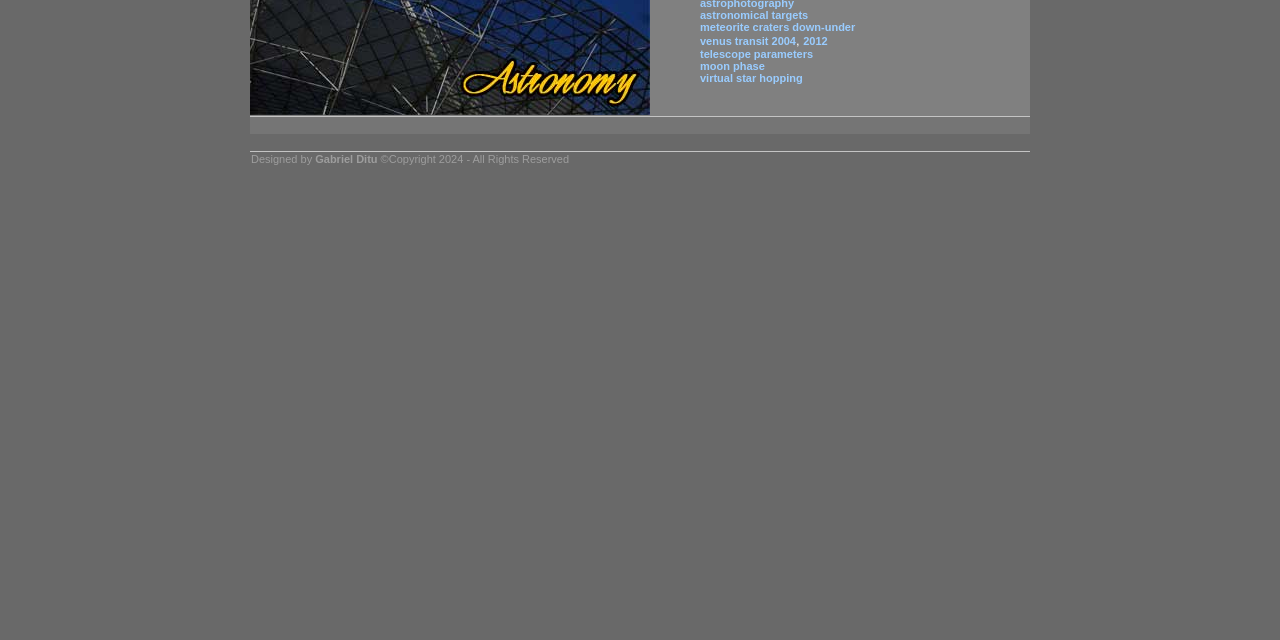Determine the bounding box coordinates for the UI element described. Format the coordinates as (top-left x, top-left y, bottom-right x, bottom-right y) and ensure all values are between 0 and 1. Element description: virtual star hopping

[0.547, 0.112, 0.627, 0.131]